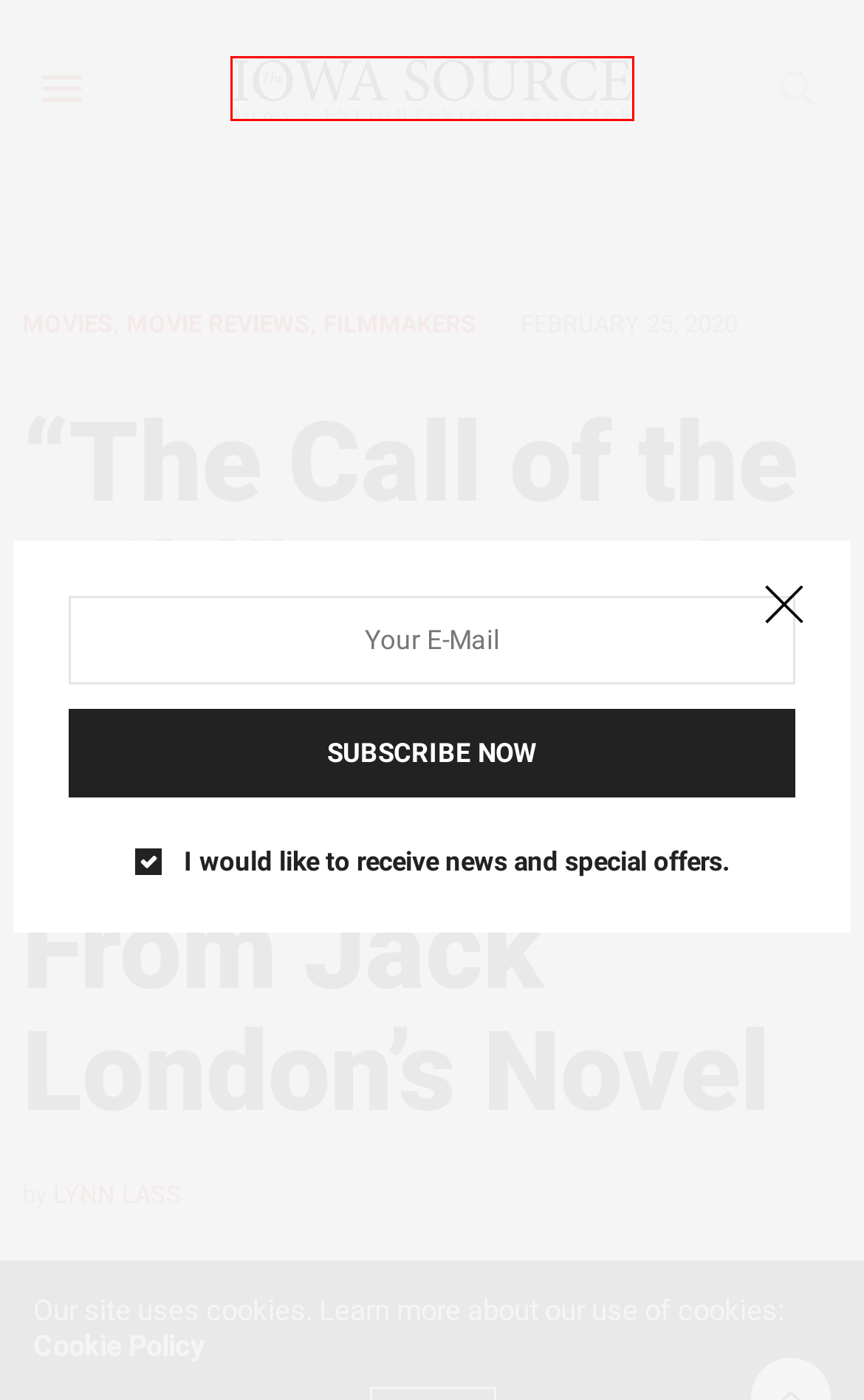Review the screenshot of a webpage that includes a red bounding box. Choose the webpage description that best matches the new webpage displayed after clicking the element within the bounding box. Here are the candidates:
A. Events - Iowa Source
B. About Us - Iowa Source
C. Lynn Lass - Iowa Source
D. Rewilding Iowa, Bit by Bit: Leland Searles on the Big River Connectivity Program - Iowa Source
E. Food - Iowa Source
F. Movies, Movie Reviews, Filmmakers - Iowa Source
G. Home Page 2022 - Iowa Source
H. Home and Garden - Iowa Source

G